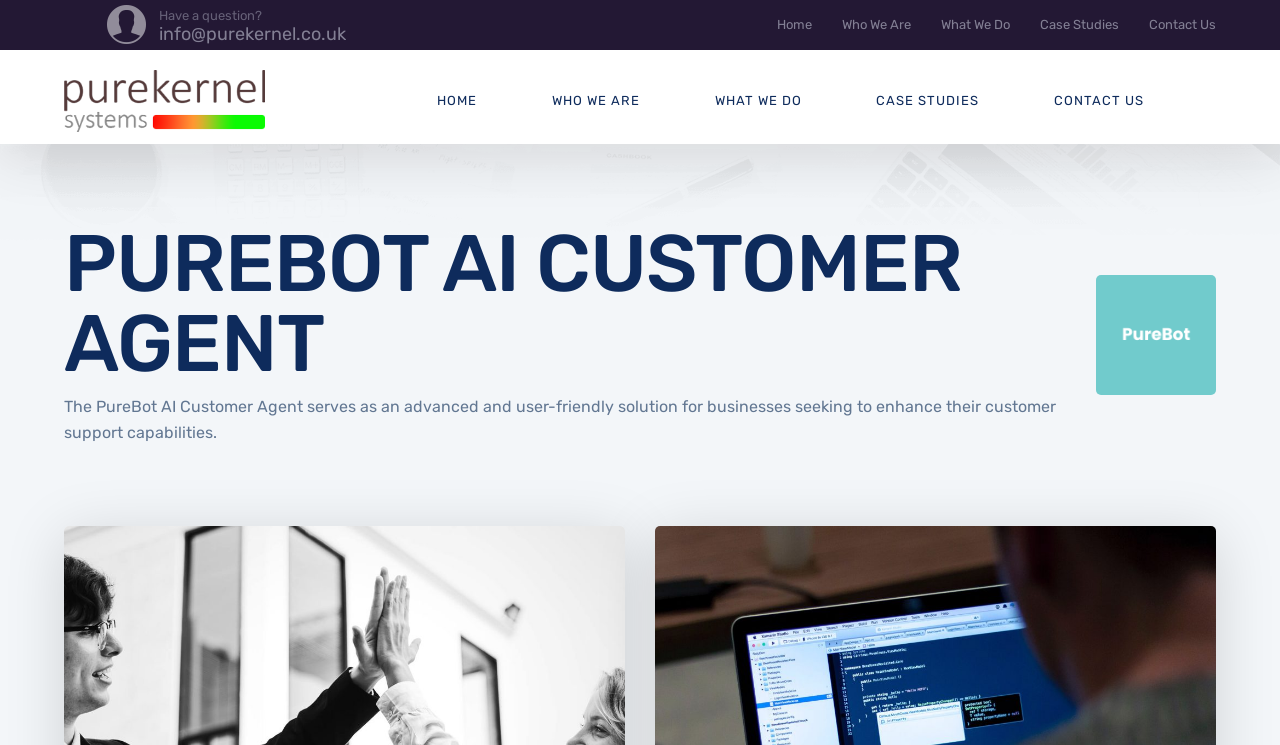Indicate the bounding box coordinates of the element that needs to be clicked to satisfy the following instruction: "Learn about What We Do". The coordinates should be four float numbers between 0 and 1, i.e., [left, top, right, bottom].

[0.735, 0.0, 0.789, 0.066]